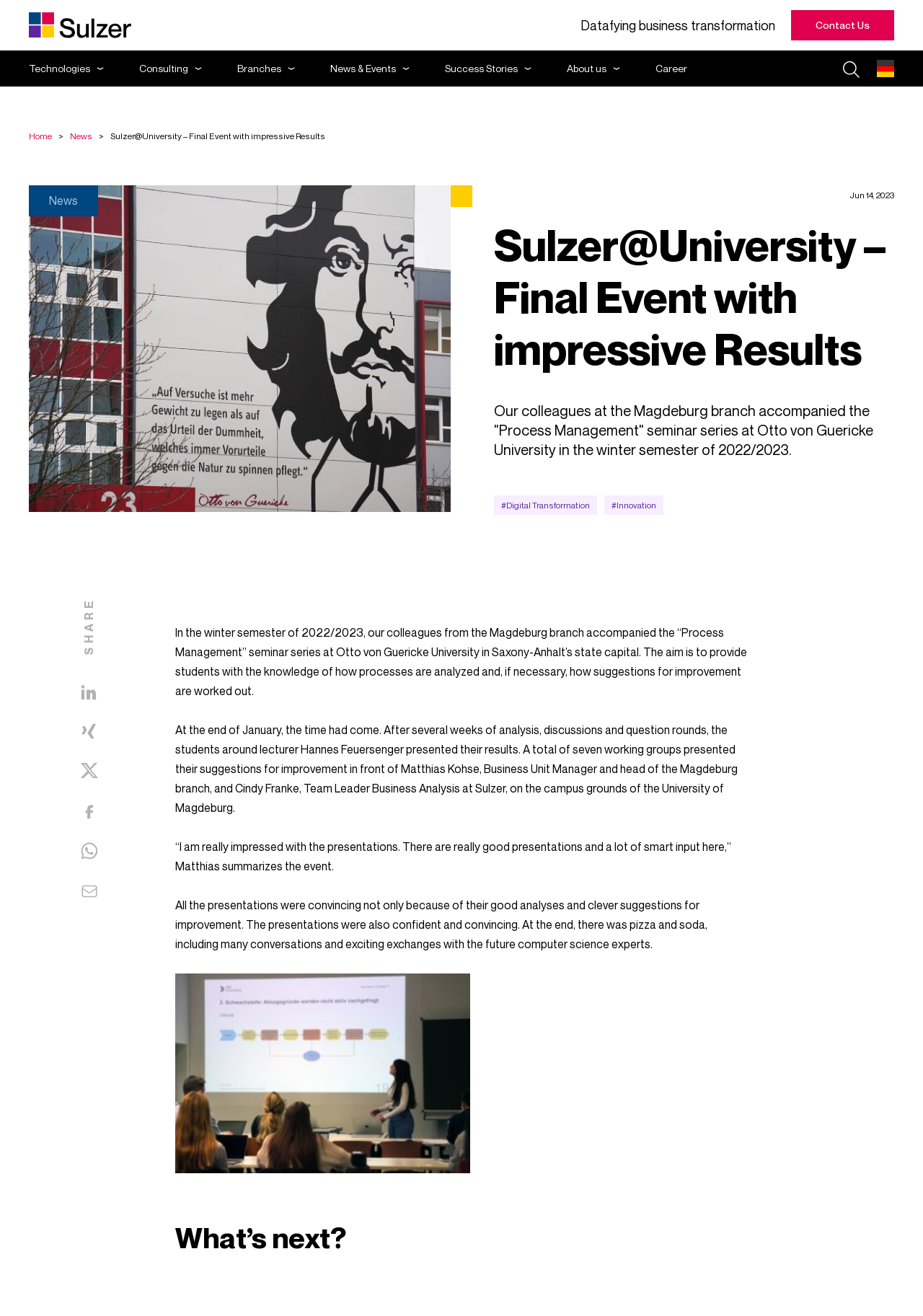Create a detailed narrative of the webpage’s visual and textual elements.

The webpage appears to be an article about a university event, specifically the final presentation of a seminar series on "Process Management" at Otto von Guericke University. 

At the top of the page, there is a logo and a navigation menu with links to various sections of the website, including "Contact Us", "Technologies", "Consulting", and more. 

Below the navigation menu, there is a heading that reads "Sulzer@University – Final Event with impressive Results" and a brief summary of the event. 

To the left of the heading, there is an image related to the event. 

The main content of the article is divided into several paragraphs, describing the event and the presentations made by the students. The text is accompanied by a few social media sharing links and icons. 

At the bottom of the page, there is a section titled "What's next?" which may indicate that there will be future events or updates related to the seminar series.